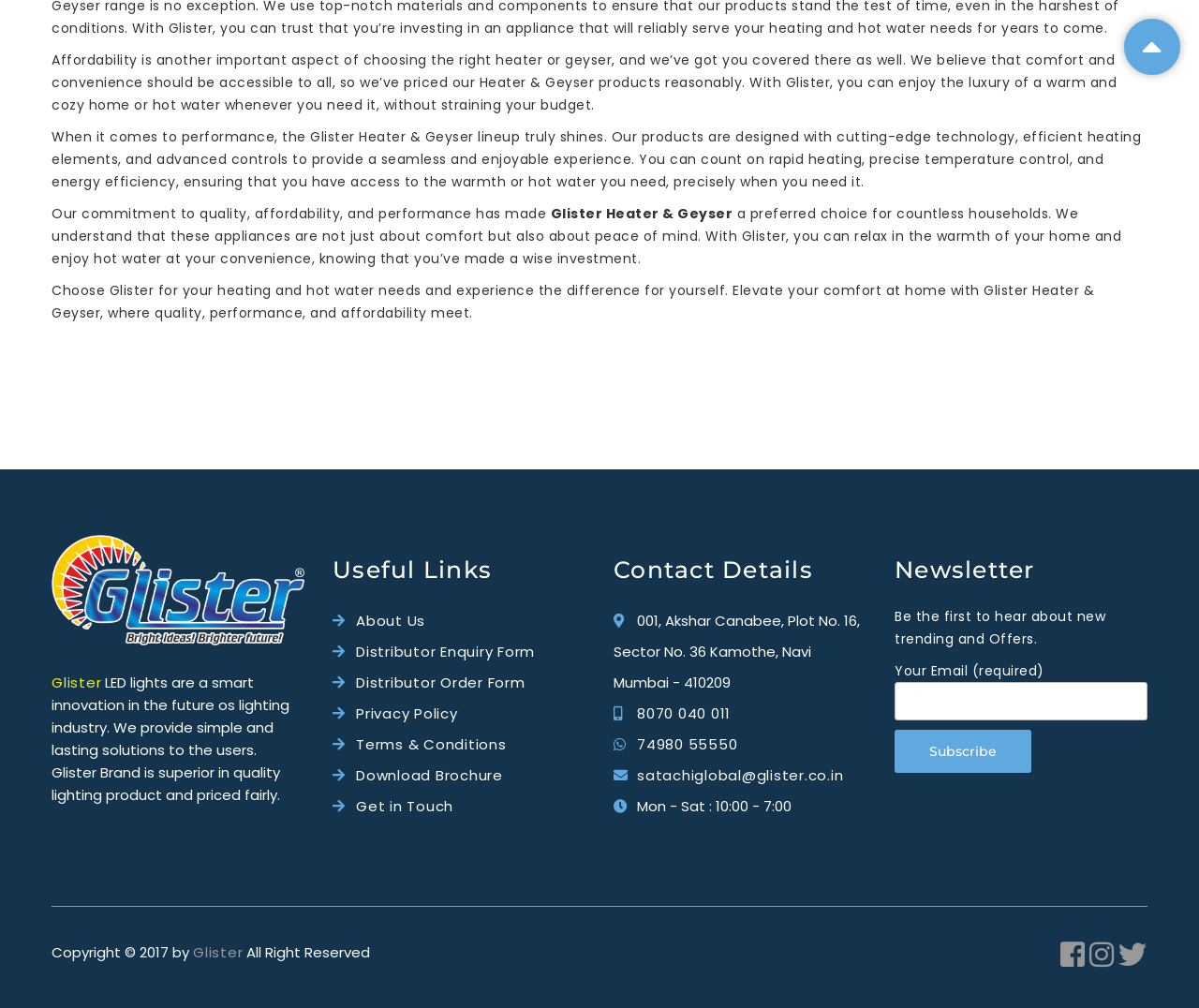Determine the bounding box of the UI element mentioned here: "Stay Connected". The coordinates must be in the format [left, top, right, bottom] with values ranging from 0 to 1.

None